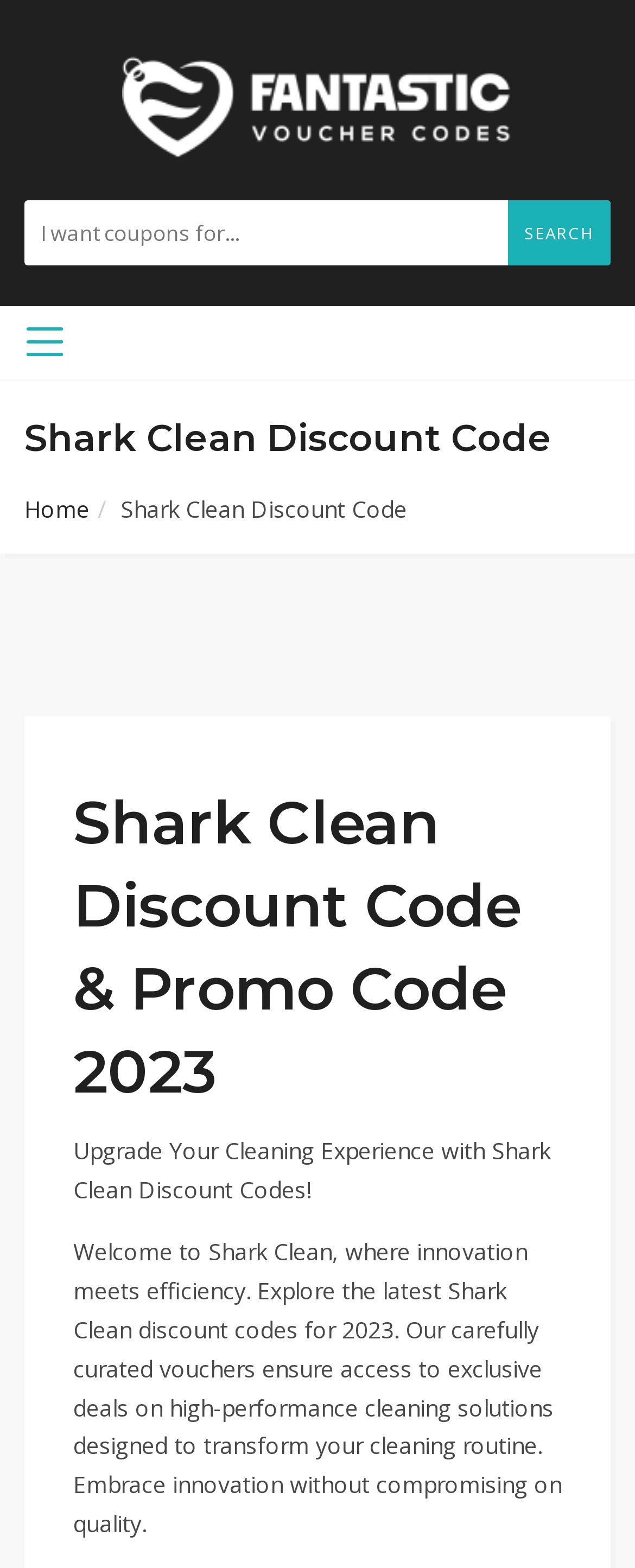Generate a thorough description of the webpage.

The webpage is about Shark Clean discount codes and promo codes for 2023. At the top, there is a link on the left side, and a search bar with a text box and a "SEARCH" button on the right side. Below the search bar, there is a small icon, and a heading that reads "Shark Clean Discount Code". 

On the left side, there is a link to the "Home" page. Below the "Home" link, there is a main section that takes up most of the page. This section has a heading that reads "Shark Clean Discount Code & Promo Code 2023". 

Under the main heading, there is a brief introduction that reads "Upgrade Your Cleaning Experience with Shark Clean Discount Codes!". This is followed by a longer paragraph that welcomes users to Shark Clean, explains the purpose of the website, and highlights the exclusive deals on high-performance cleaning solutions.